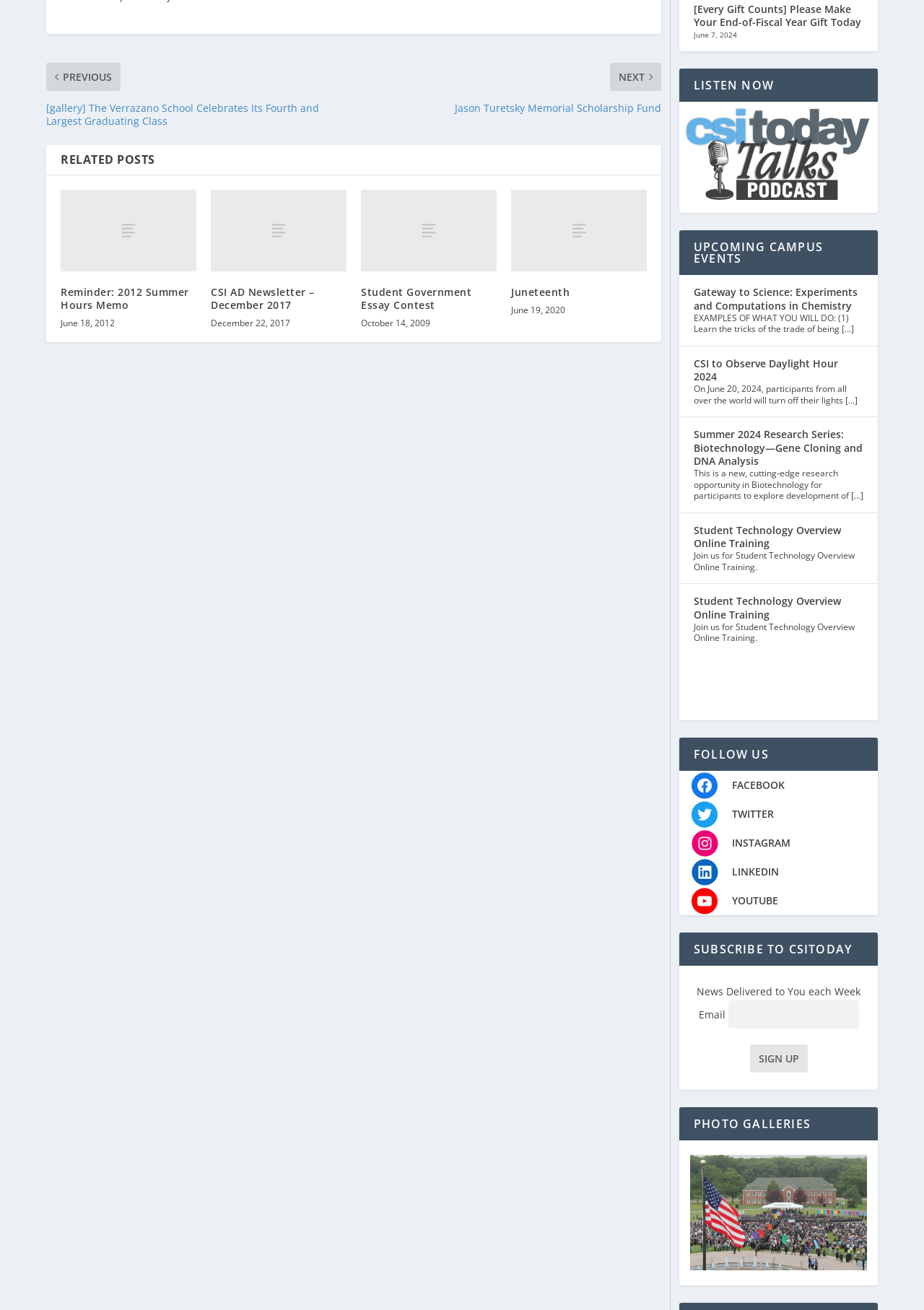Determine the bounding box for the UI element described here: "alt="LinkedIn Icon"".

[0.735, 0.66, 0.778, 0.671]